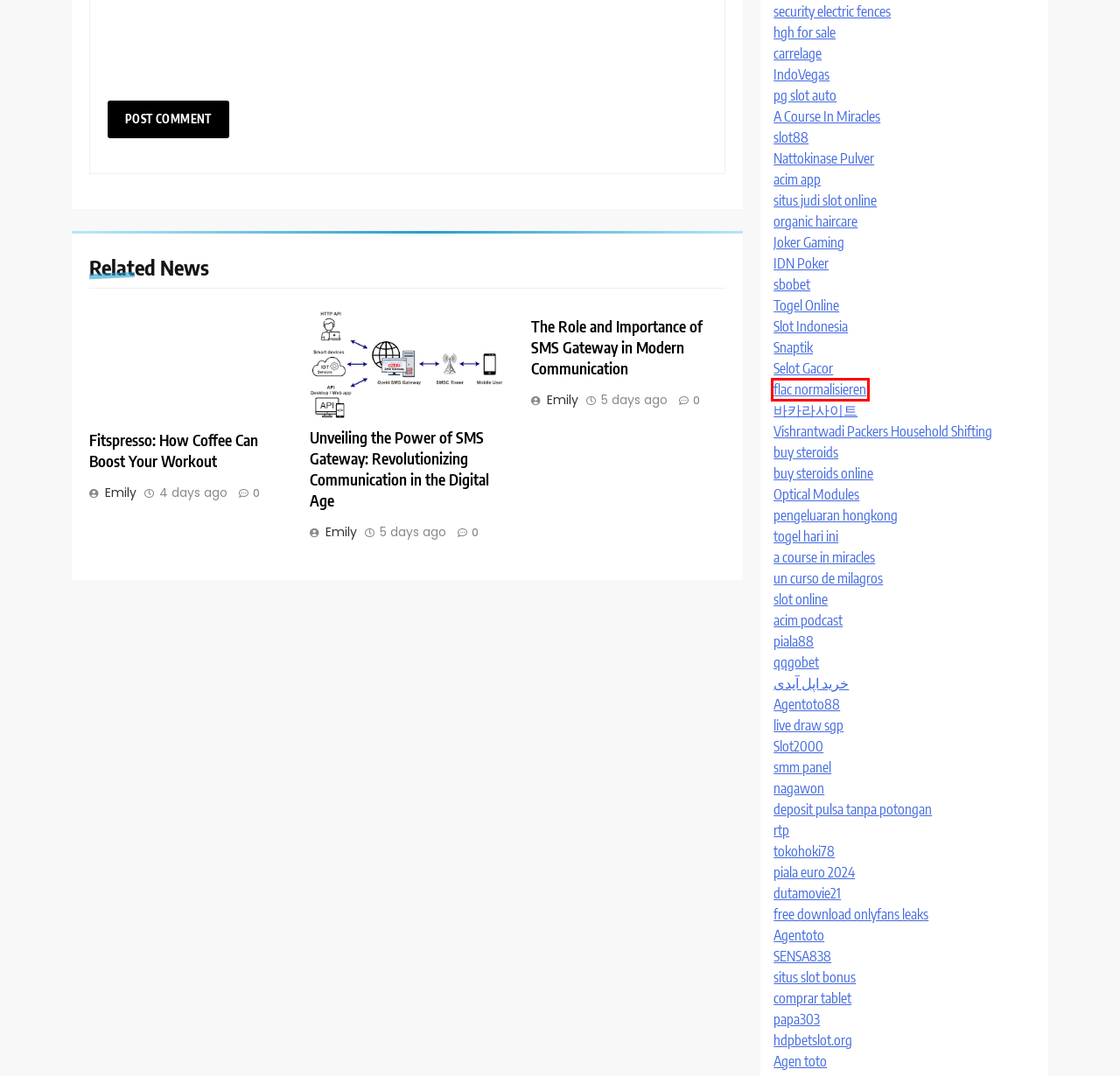You have a screenshot of a webpage with a red rectangle bounding box around an element. Identify the best matching webpage description for the new page that appears after clicking the element in the bounding box. The descriptions are:
A. Elite SMM Panel - #1 Best & Cheapest SMM Panel
B. A Course in Miracles Now Home
C. Transform Your Hair with Our All-Natural Haircare | Safe and Effective
 – 26 King Wavy Merch, LLC
D. Sound Normalizer - Gain FLAC Mp3 MP4 Wav ALAC AAC Ogg APE audio files
E. Buy Steroids Online | Injectable & Oral Steroids for Sale USA | Card Payment
F. Que Tablet Comprar
G. Fitspresso: How Coffee Can Boost Your Workout
H. The Role and Importance of SMS Gateway in Modern

D